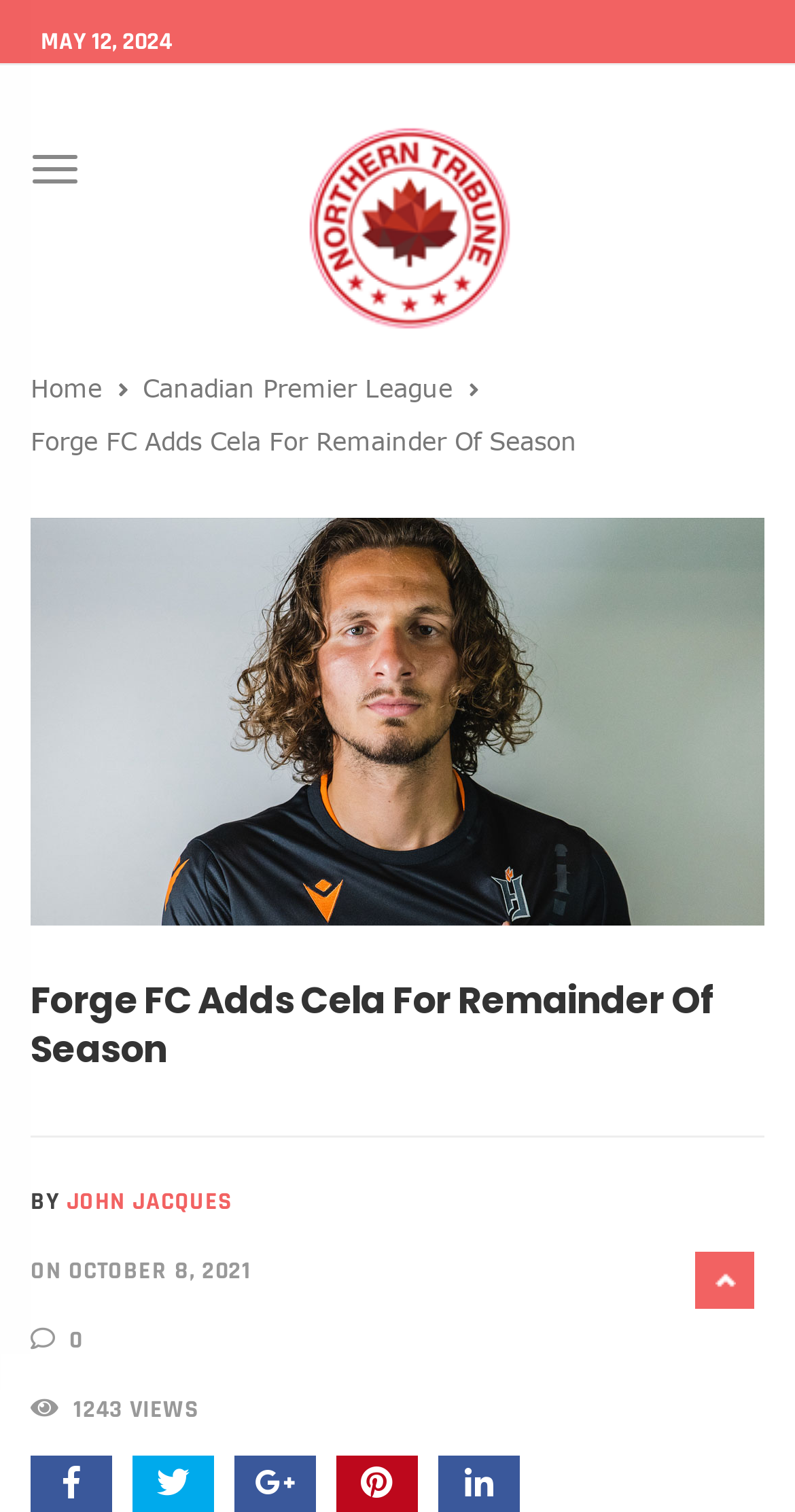Please find the bounding box coordinates (top-left x, top-left y, bottom-right x, bottom-right y) in the screenshot for the UI element described as follows: BOOK NOW

None